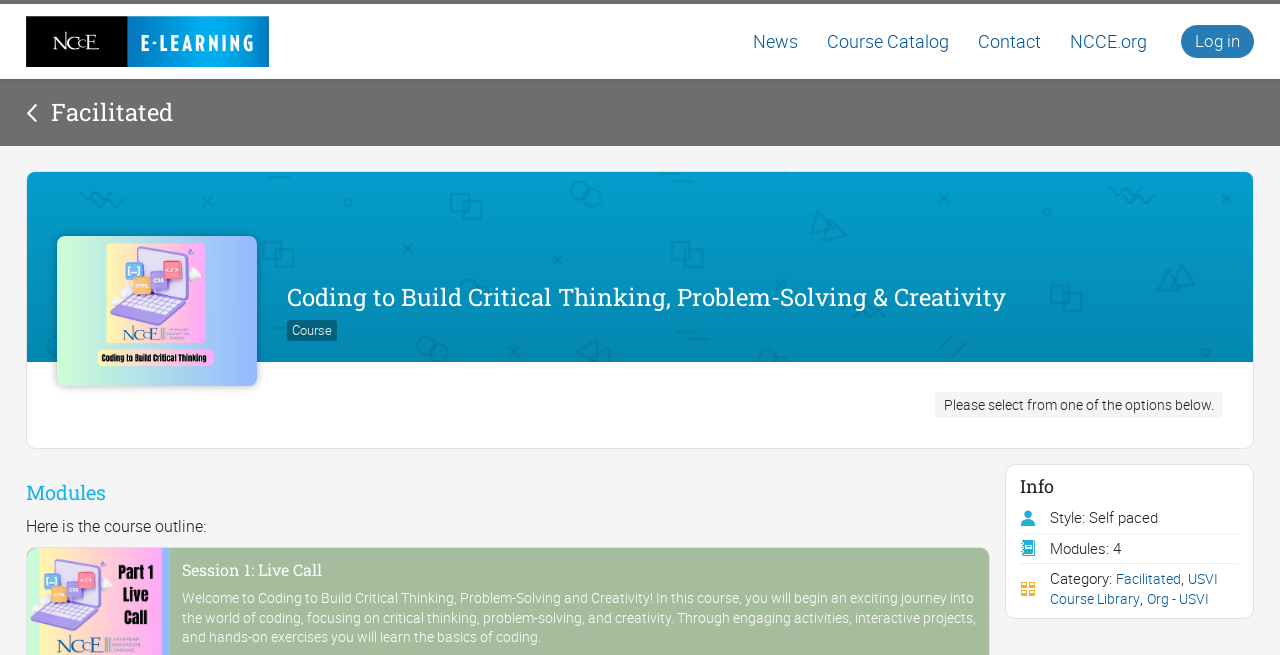Please find the bounding box for the following UI element description. Provide the coordinates in (top-left x, top-left y, bottom-right x, bottom-right y) format, with values between 0 and 1: Log in

[0.923, 0.039, 0.98, 0.088]